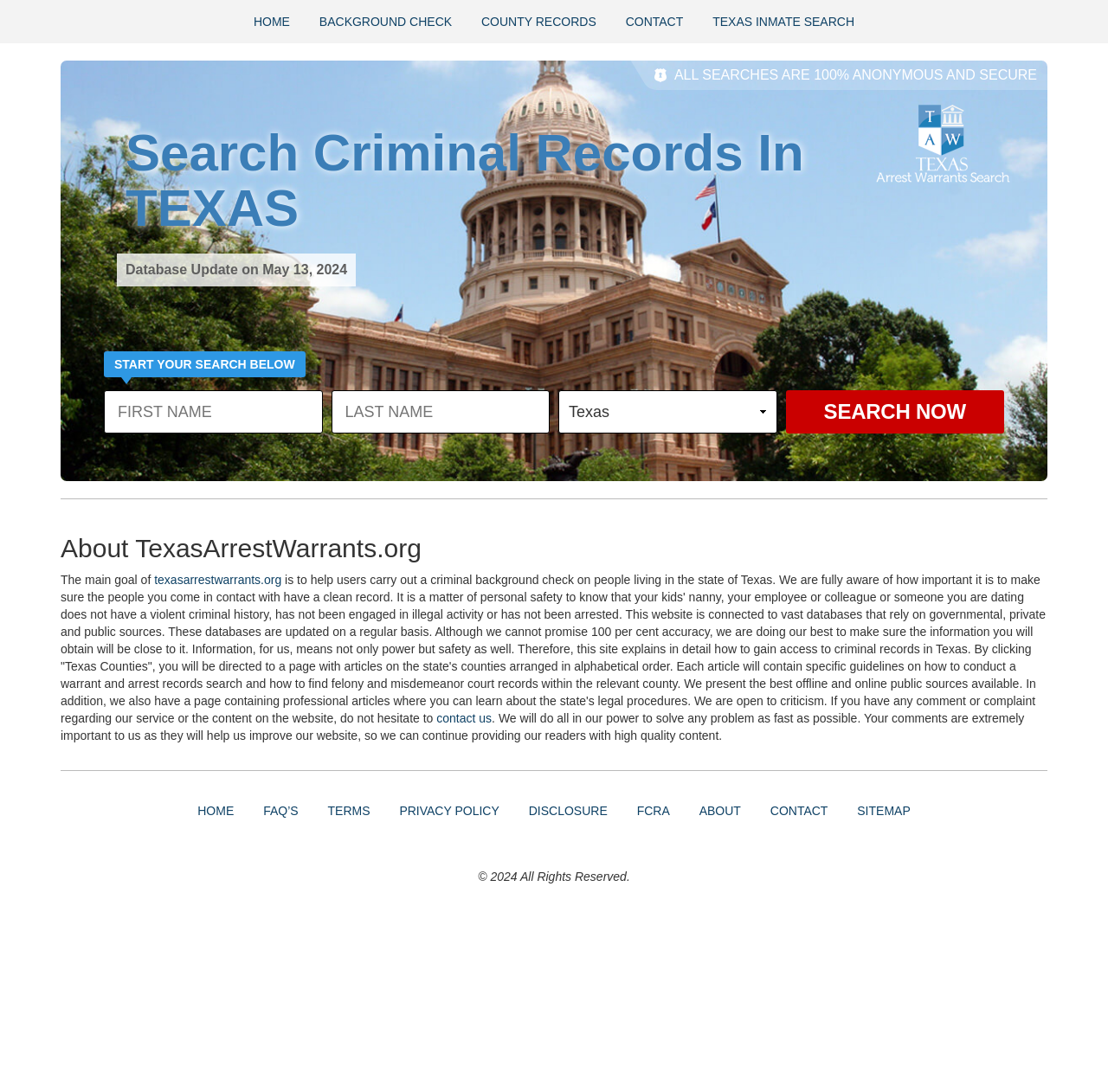Specify the bounding box coordinates of the area that needs to be clicked to achieve the following instruction: "Search for criminal records".

[0.709, 0.357, 0.906, 0.397]